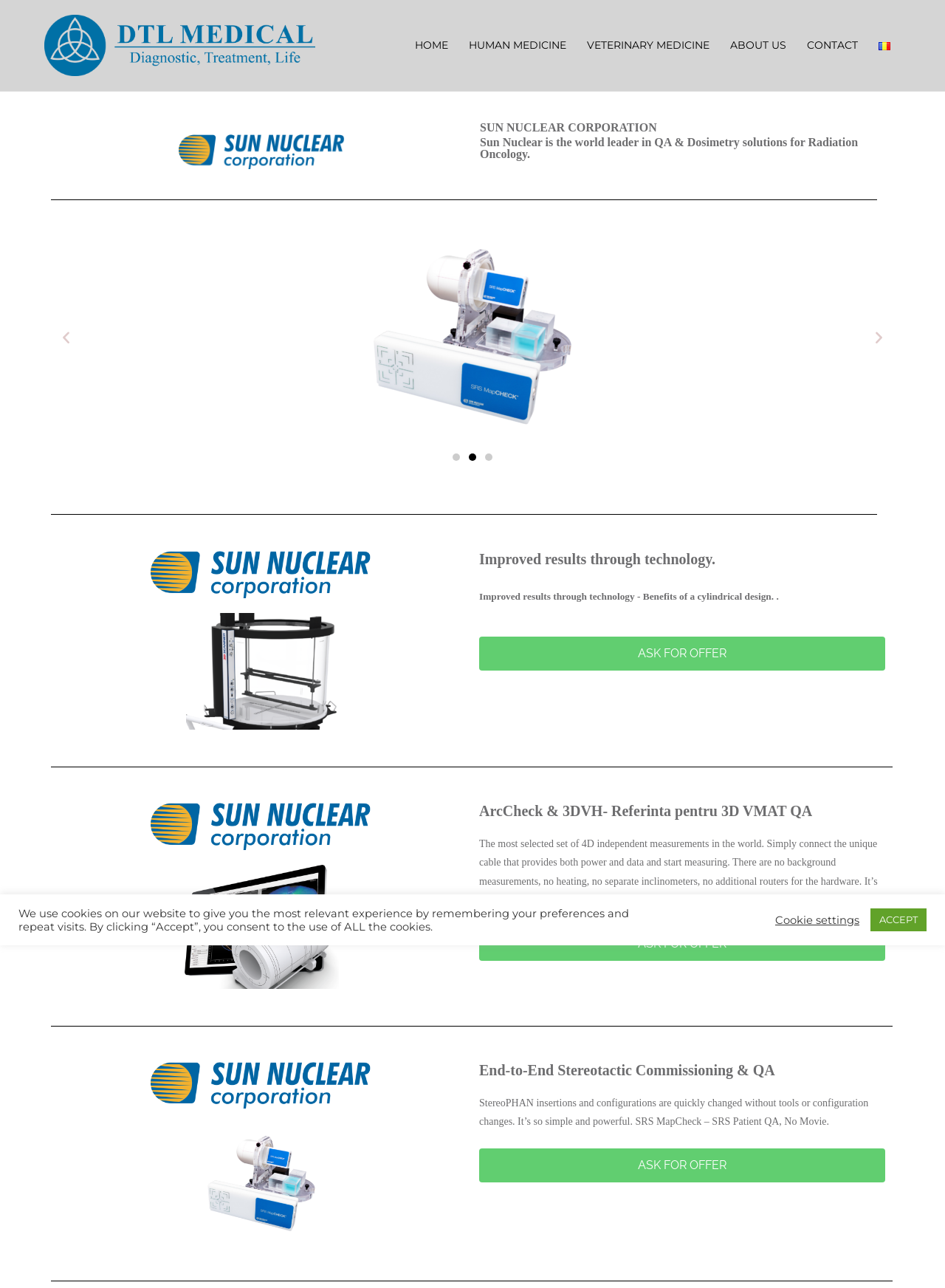What is the purpose of the 'ASK FOR OFFER' button?
Please respond to the question with a detailed and thorough explanation.

The 'ASK FOR OFFER' button is a call-to-action button that appears multiple times on the webpage, each time related to a specific product or service. Its purpose is to allow users to request an offer or more information about the product or service.